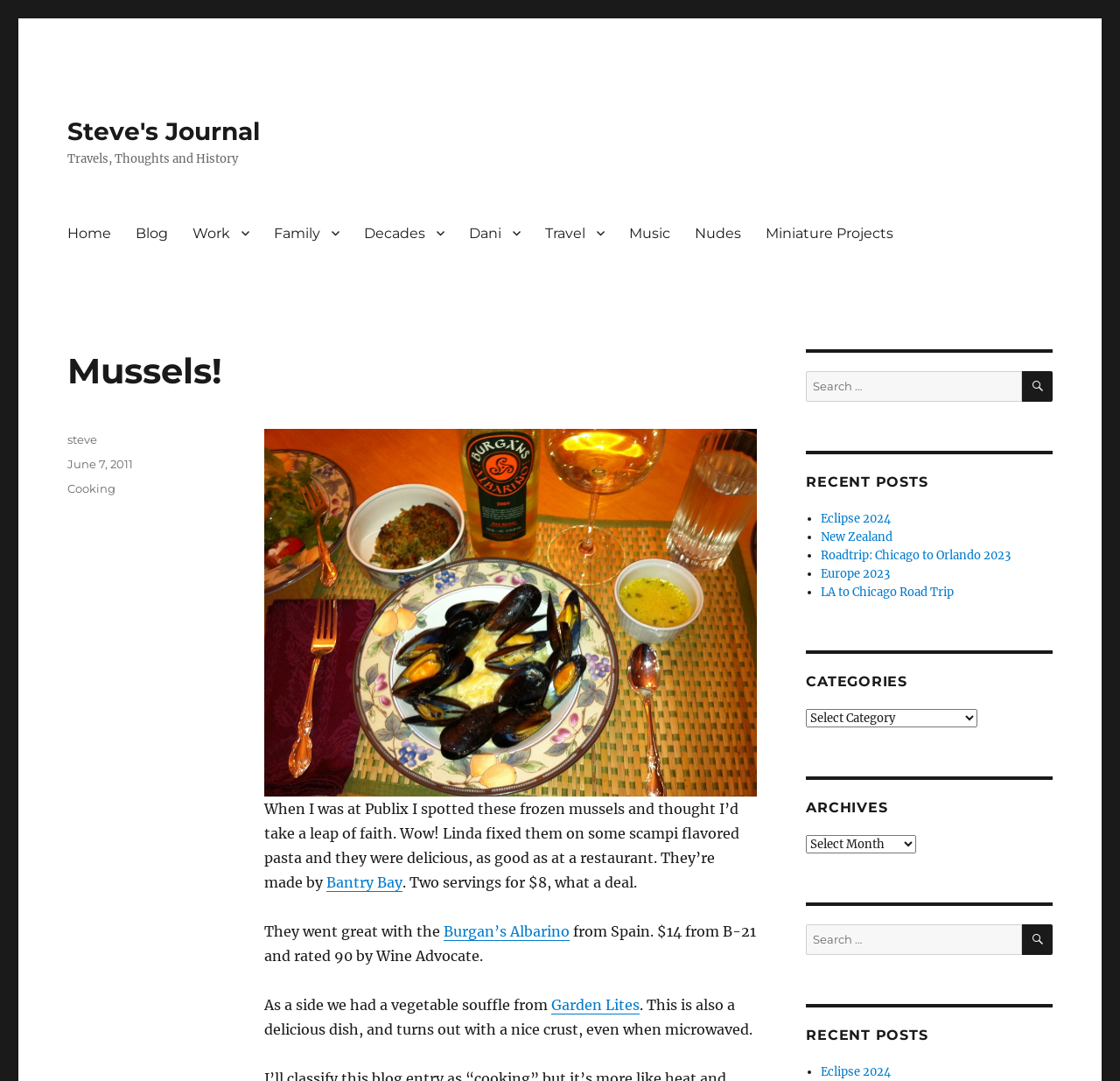What is the name of the pasta dish mentioned in the blog post? Examine the screenshot and reply using just one word or a brief phrase.

Scampi flavored pasta